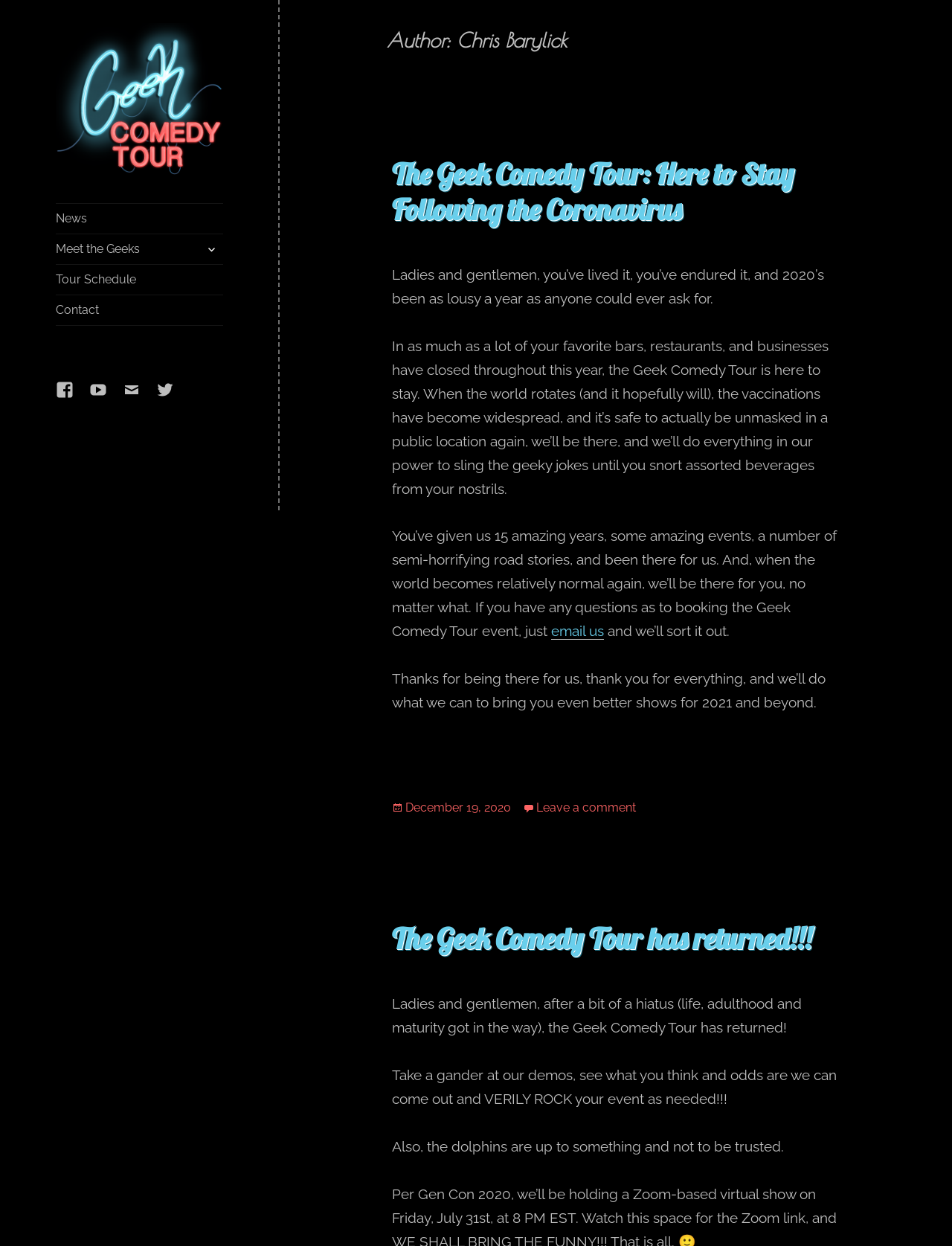Locate the bounding box coordinates of the element to click to perform the following action: 'Contact via email'. The coordinates should be given as four float values between 0 and 1, in the form of [left, top, right, bottom].

[0.129, 0.306, 0.166, 0.335]